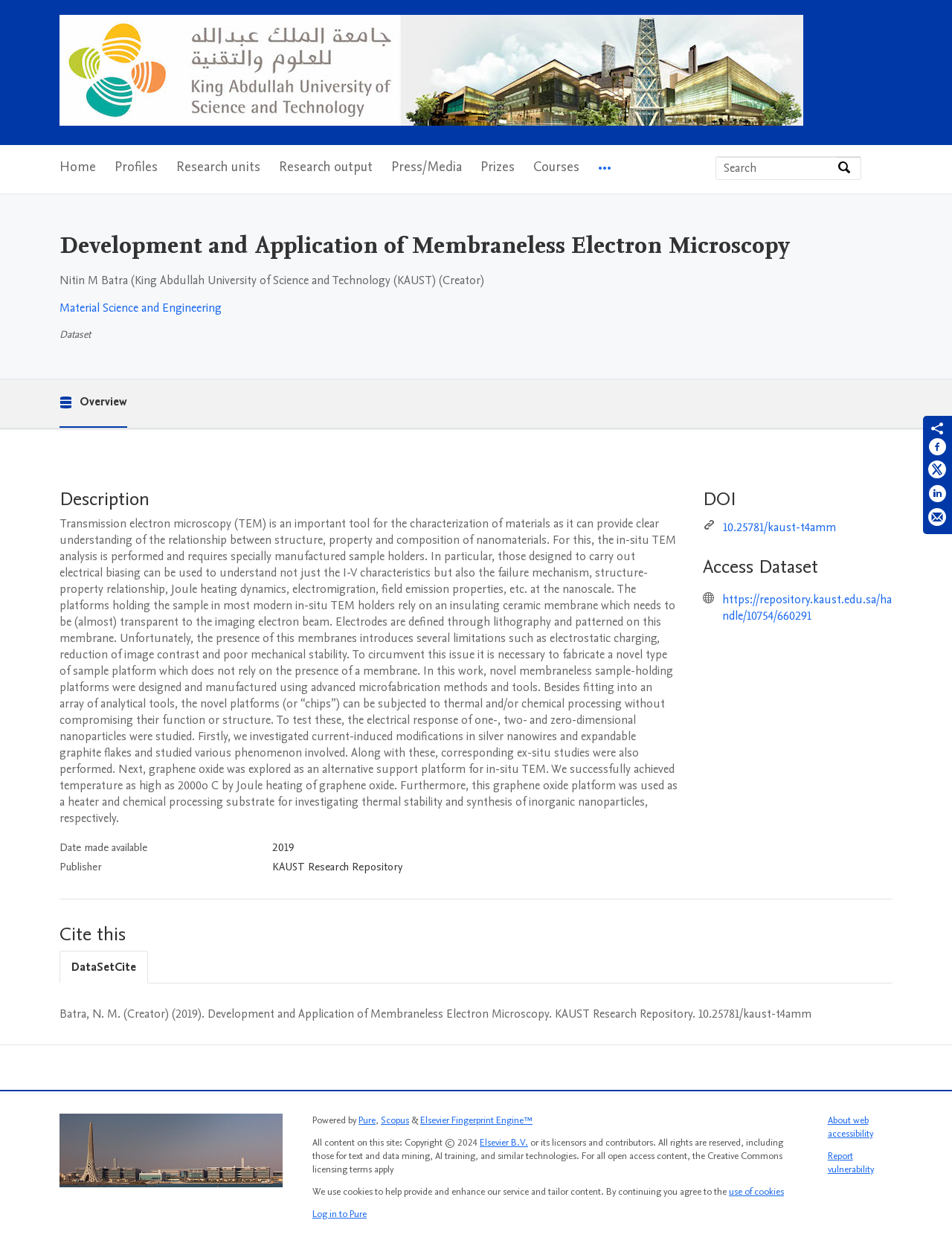What is the temperature achieved by Joule heating of graphene oxide?
Please ensure your answer is as detailed and informative as possible.

The temperature achieved by Joule heating of graphene oxide is mentioned in the description text as 'temperature as high as 2000°C'.